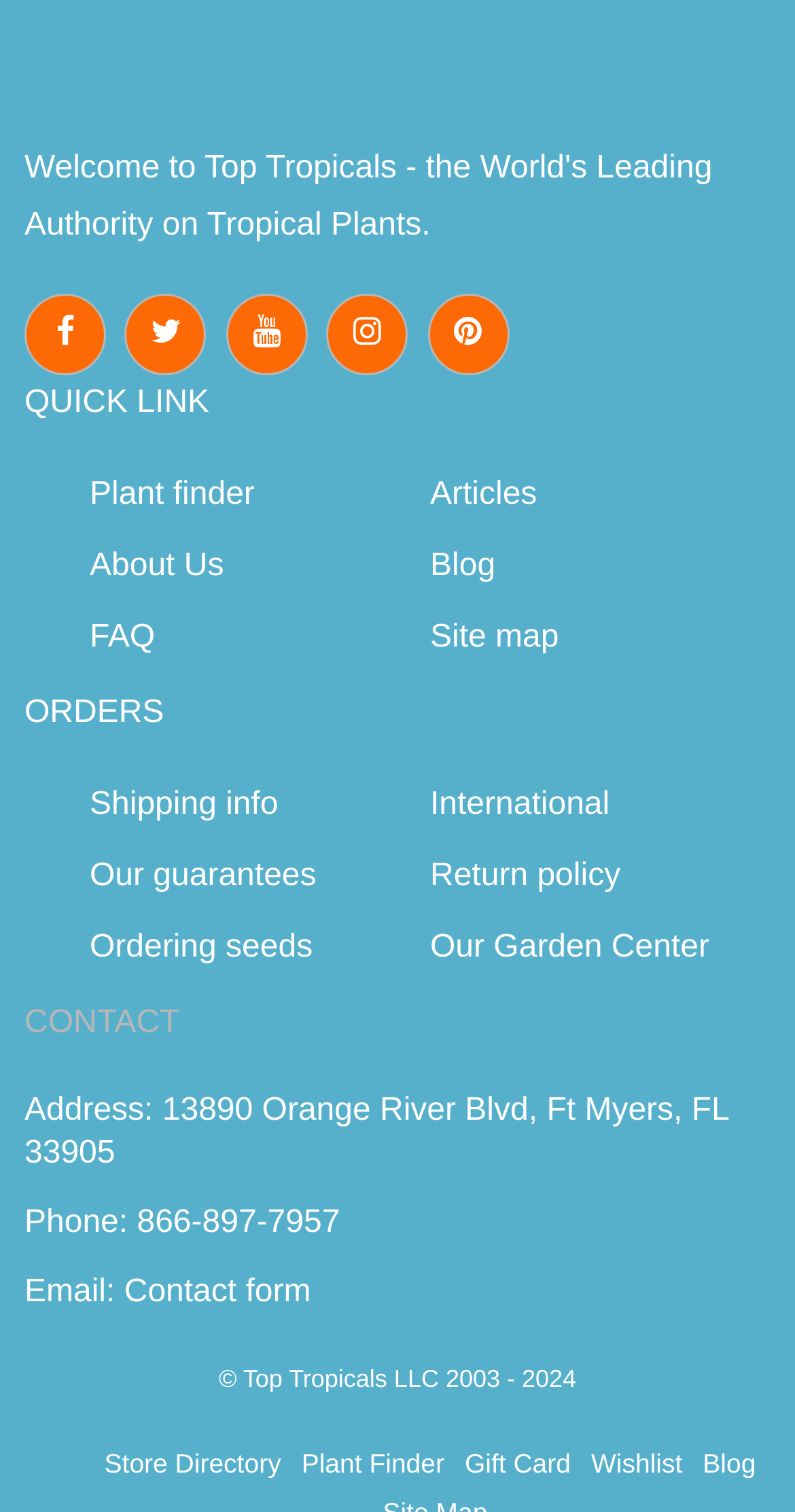What is the phone number provided on the webpage?
Answer the question with just one word or phrase using the image.

866-897-7957